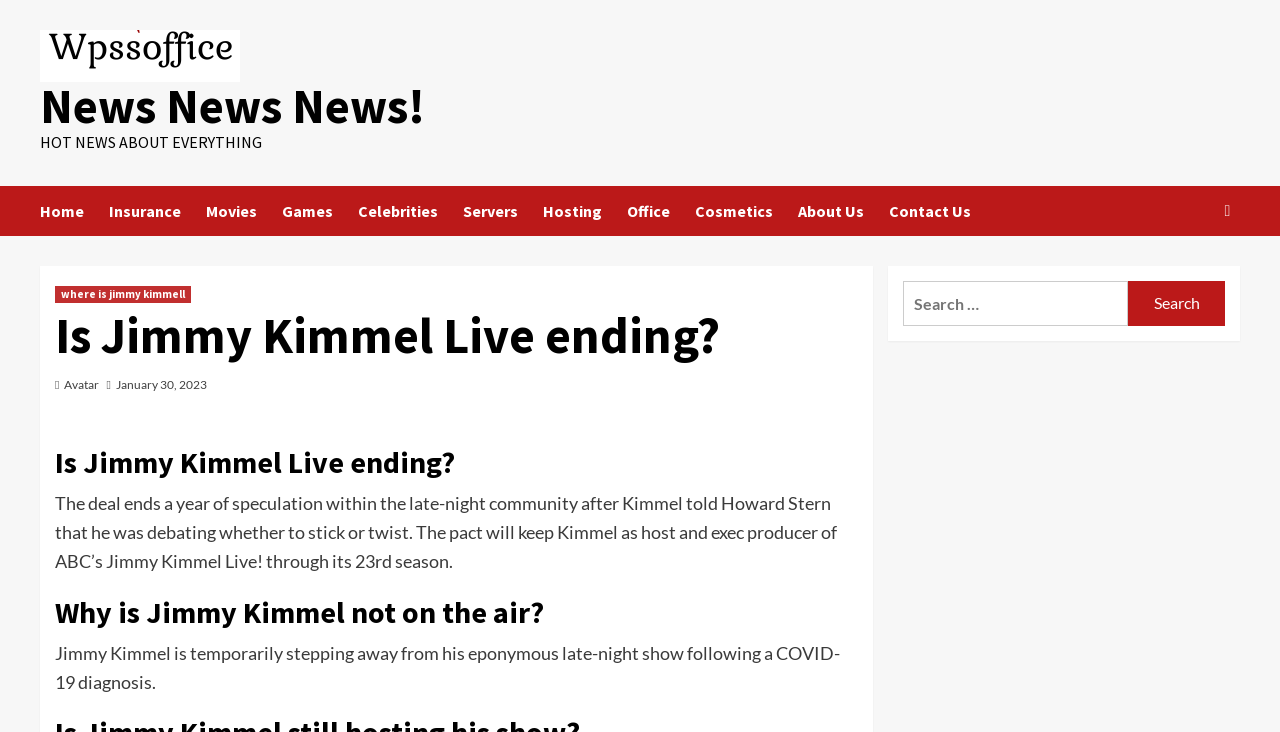What is the purpose of the element with the text 'Search for:'?
Please respond to the question with a detailed and thorough explanation.

I found the answer by looking at the element with the text 'Search for:' which is located in the complementary region of the webpage. This element is accompanied by a searchbox and a button with the text 'Search', indicating that its purpose is to provide a search functionality to the user.